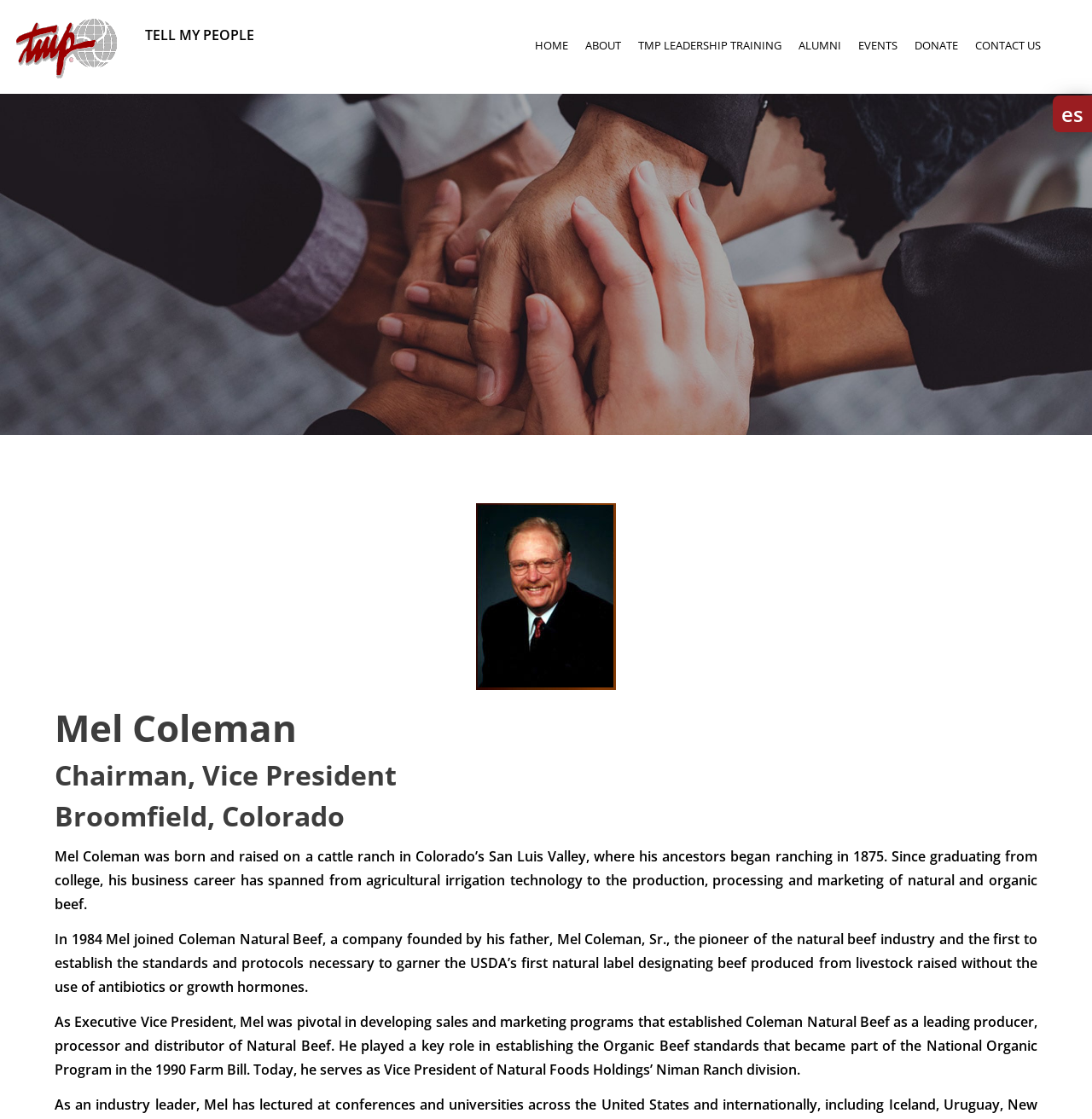Based on the provided description, "Donate", find the bounding box of the corresponding UI element in the screenshot.

[0.83, 0.027, 0.885, 0.053]